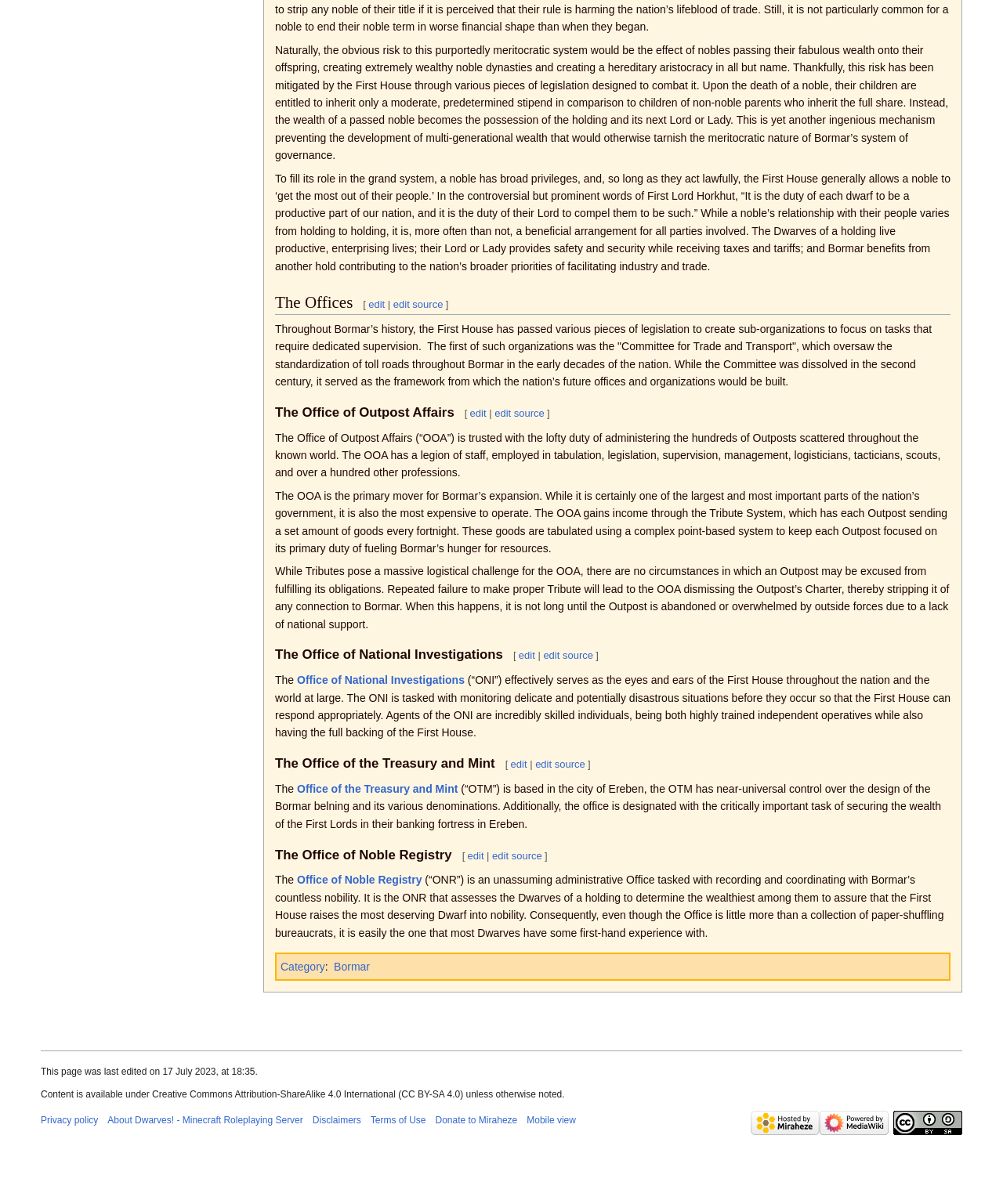Answer the question with a single word or phrase: 
How many offices are mentioned on this webpage?

five